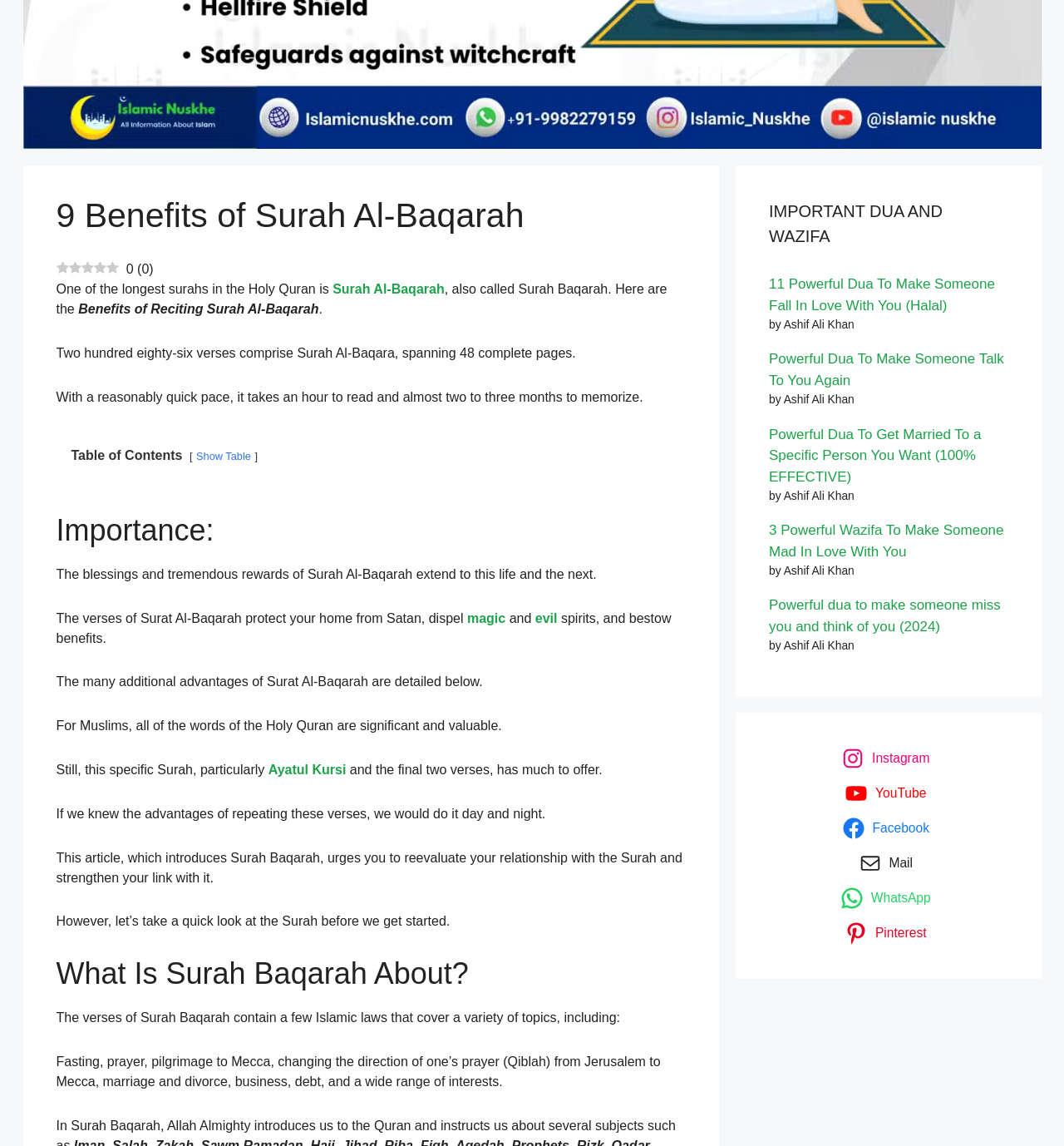Determine the bounding box coordinates for the HTML element mentioned in the following description: "New English Review". The coordinates should be a list of four floats ranging from 0 to 1, represented as [left, top, right, bottom].

None